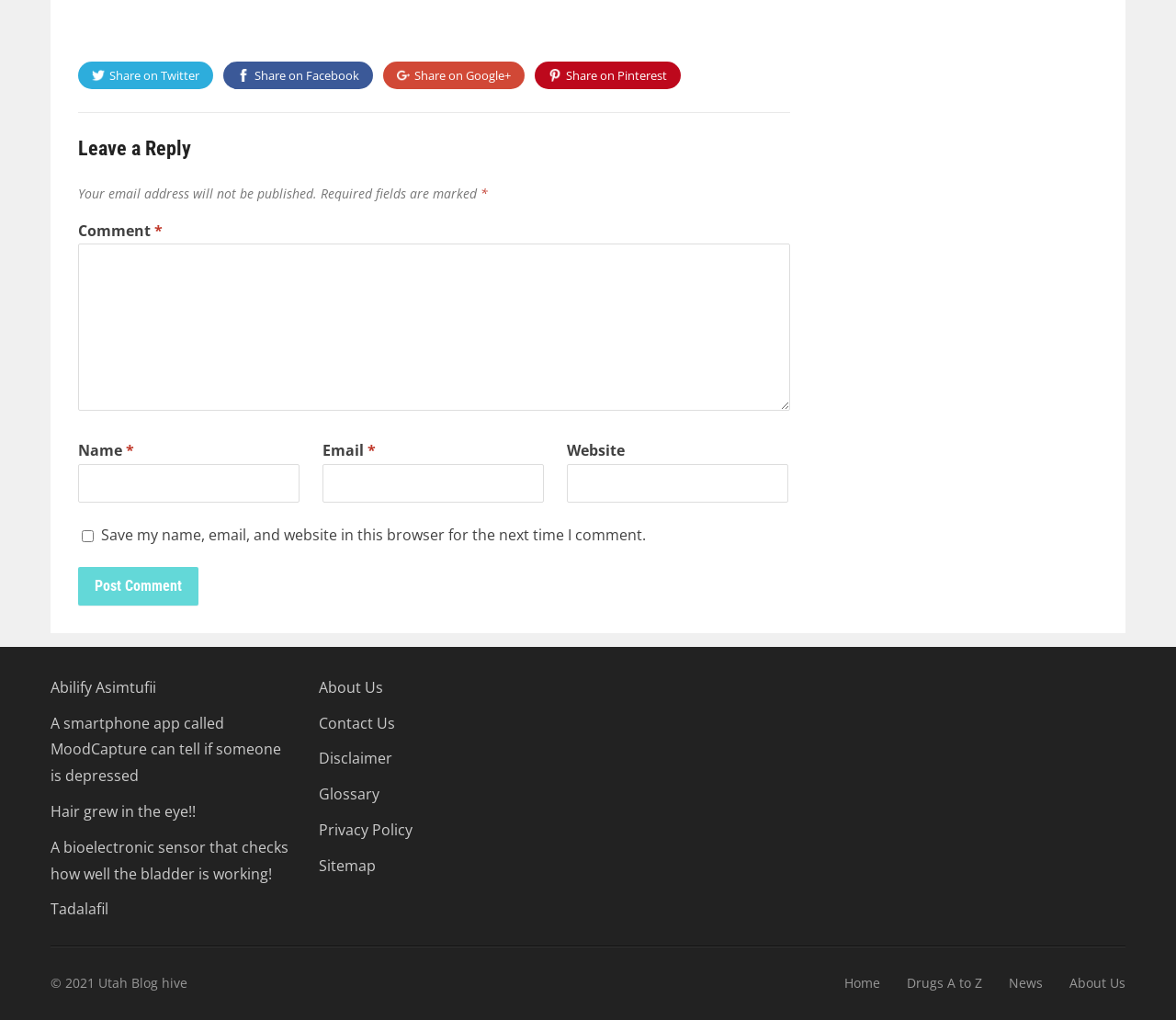Identify the coordinates of the bounding box for the element that must be clicked to accomplish the instruction: "Leave a reply".

[0.066, 0.133, 0.672, 0.159]